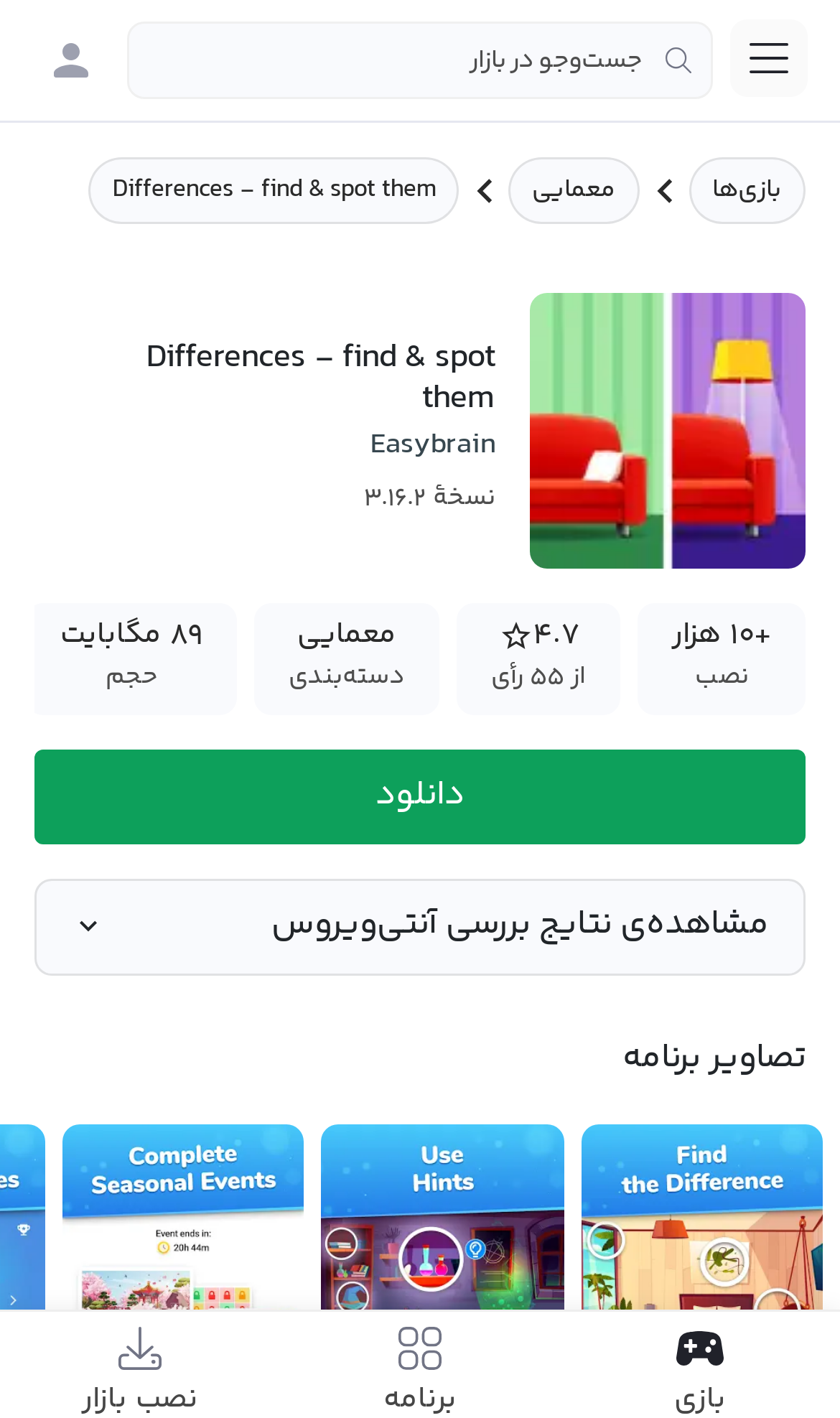Predict the bounding box of the UI element based on the description: "<strike>Jacques Derrida</strike>". The coordinates should be four float numbers between 0 and 1, formatted as [left, top, right, bottom].

None